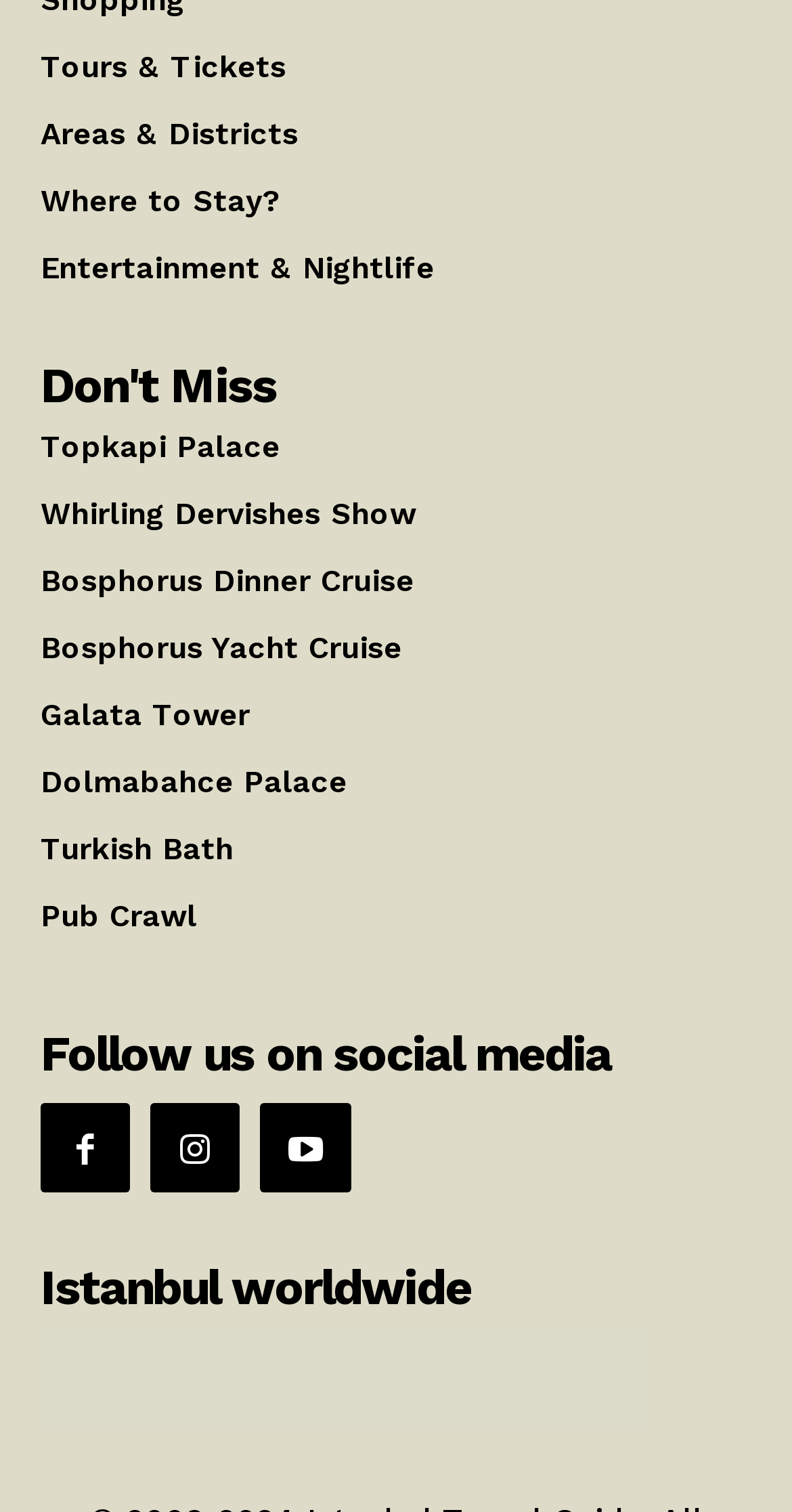Please specify the bounding box coordinates of the area that should be clicked to accomplish the following instruction: "Click on Tours & Tickets". The coordinates should consist of four float numbers between 0 and 1, i.e., [left, top, right, bottom].

[0.051, 0.033, 0.949, 0.057]